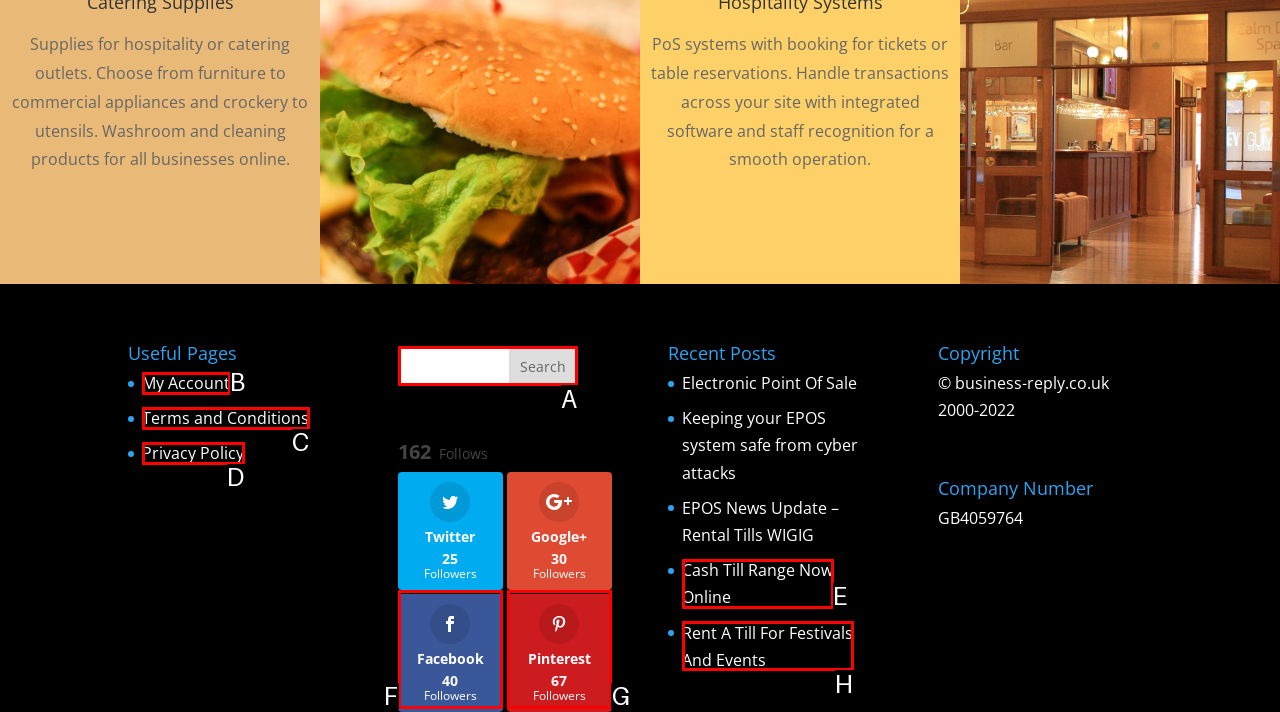Decide which letter you need to select to fulfill the task: Search for products
Answer with the letter that matches the correct option directly.

A